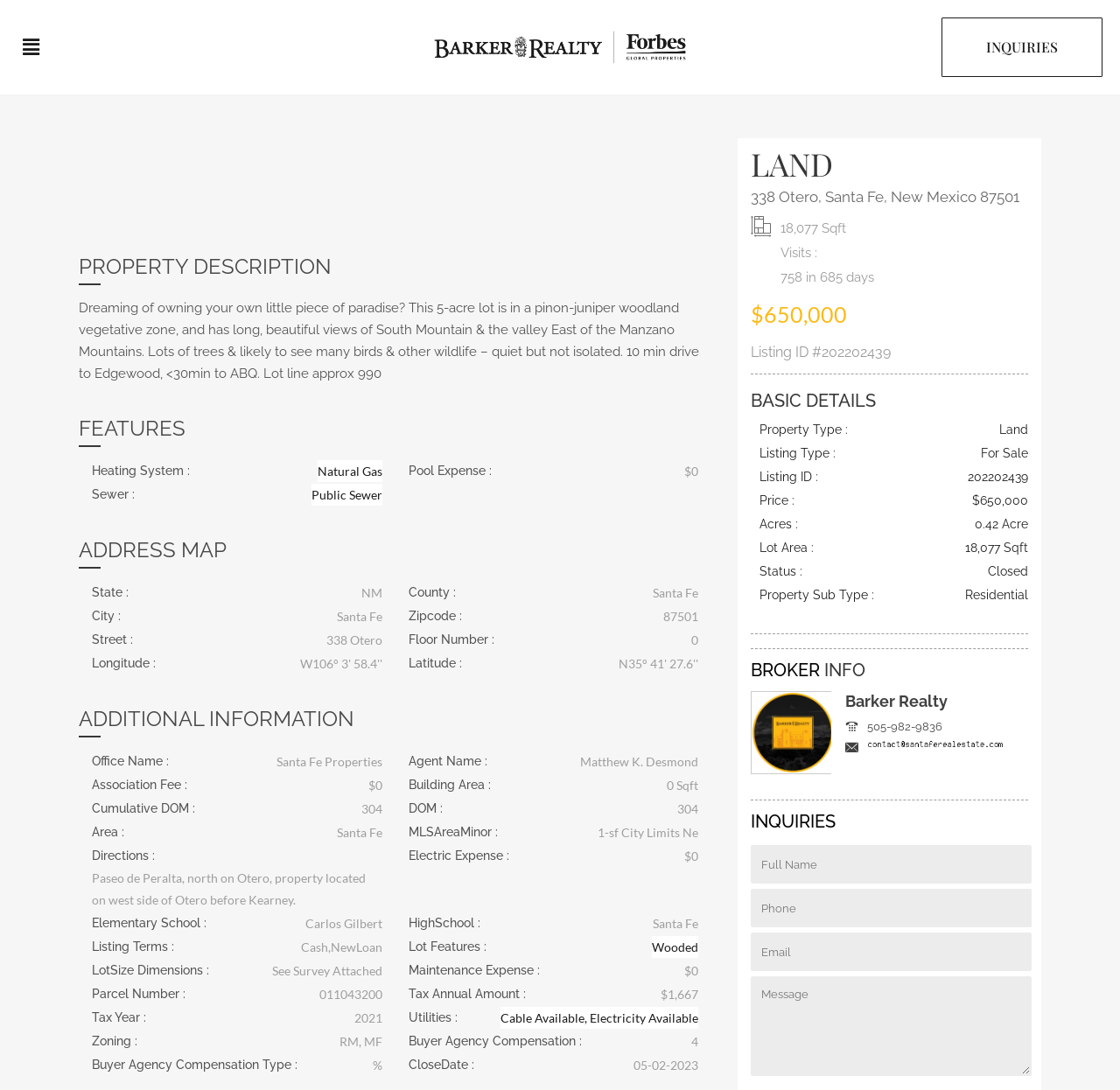What is the address of the land?
Kindly give a detailed and elaborate answer to the question.

The address of the land is mentioned in several places on the webpage, including the main heading and the address section. It is clearly stated as '338 Otero, Santa Fe, New Mexico 87501'.